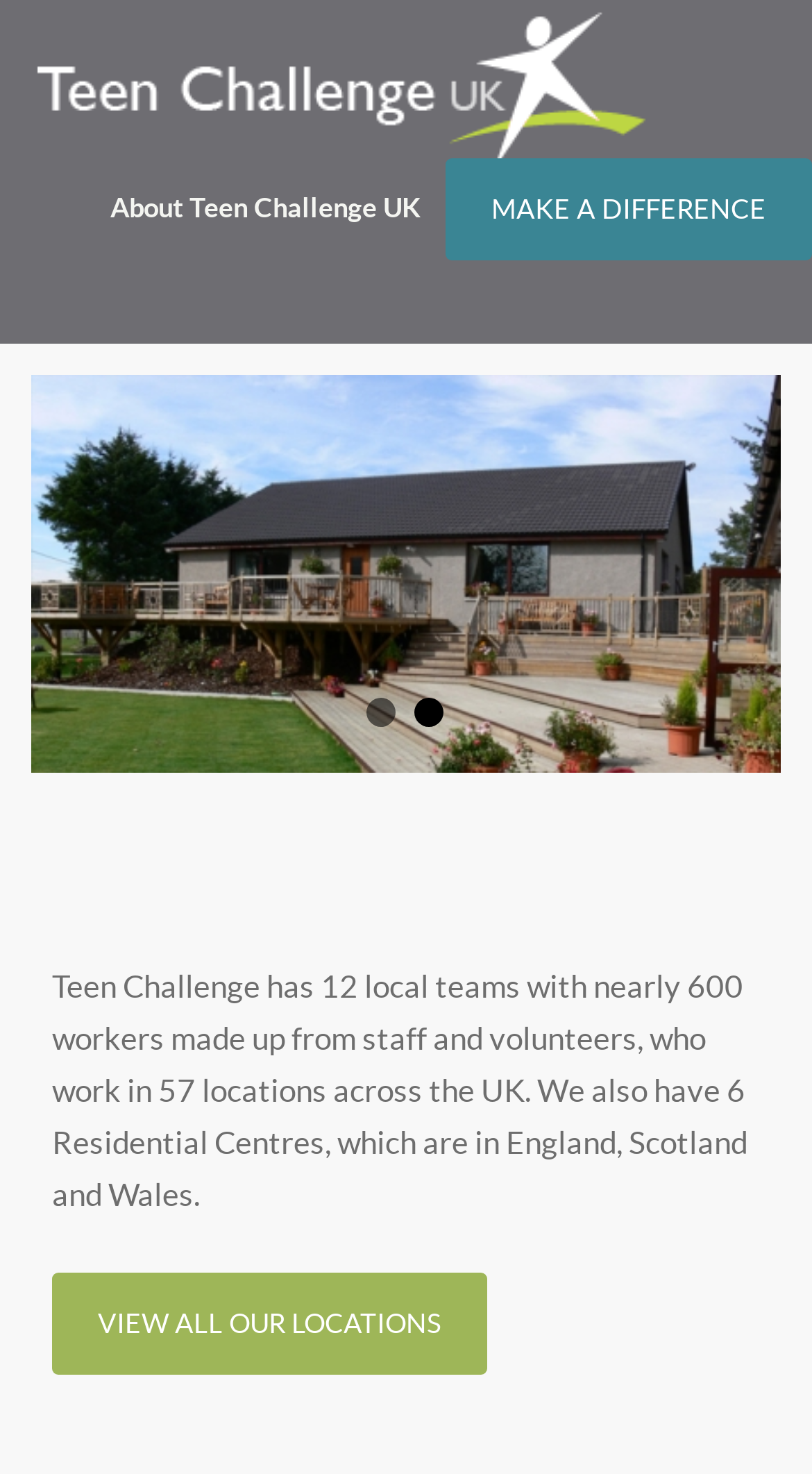How many locations does Teen Challenge UK work in?
Could you give a comprehensive explanation in response to this question?

I found this information by reading the text on the webpage, which states 'Teen Challenge has 12 local teams with nearly 600 workers made up from staff and volunteers, who work in 57 locations across the UK.'